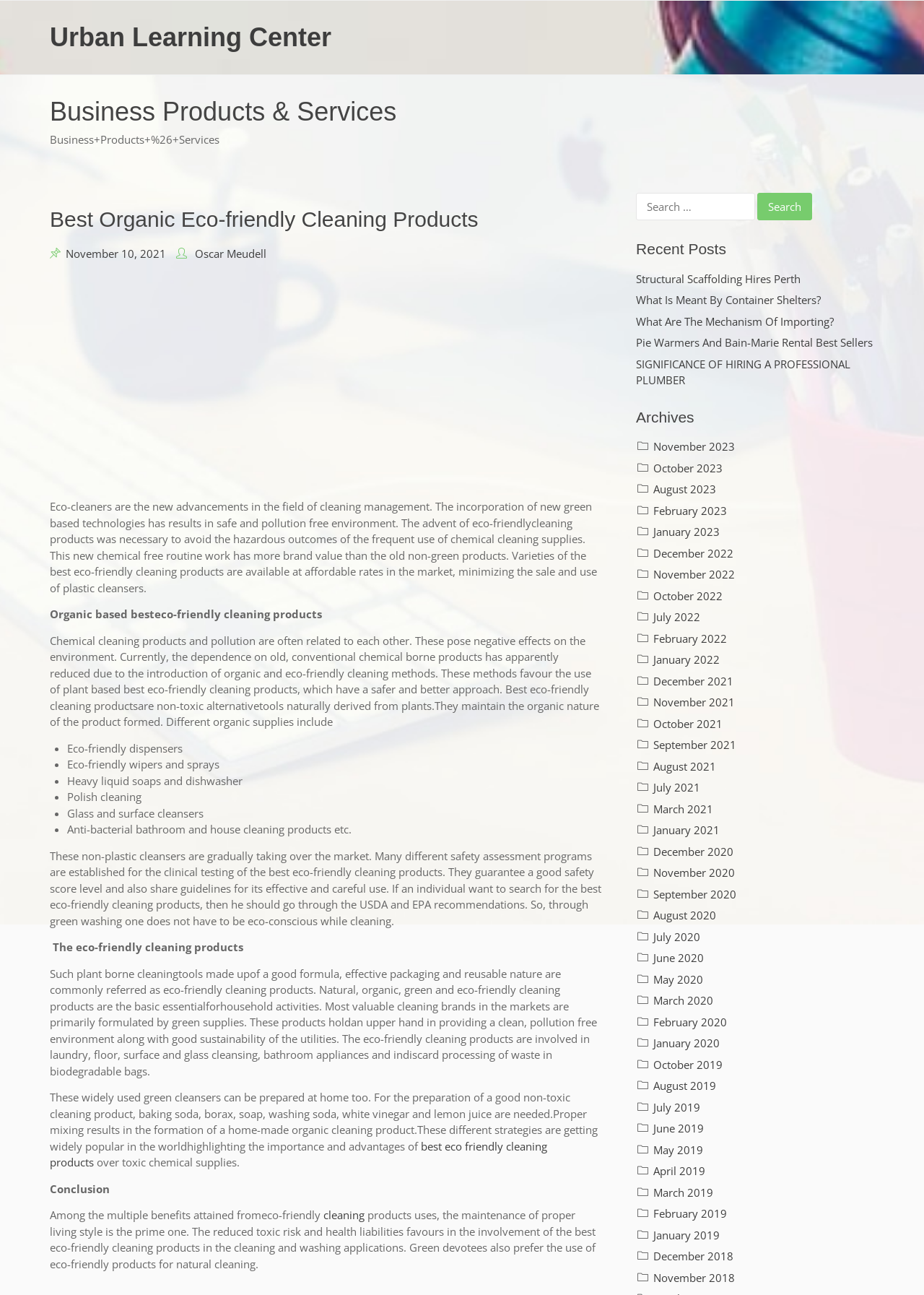What are some examples of eco-friendly cleaning products?
Refer to the image and provide a one-word or short phrase answer.

Eco-friendly dispensers, wipers, and sprays